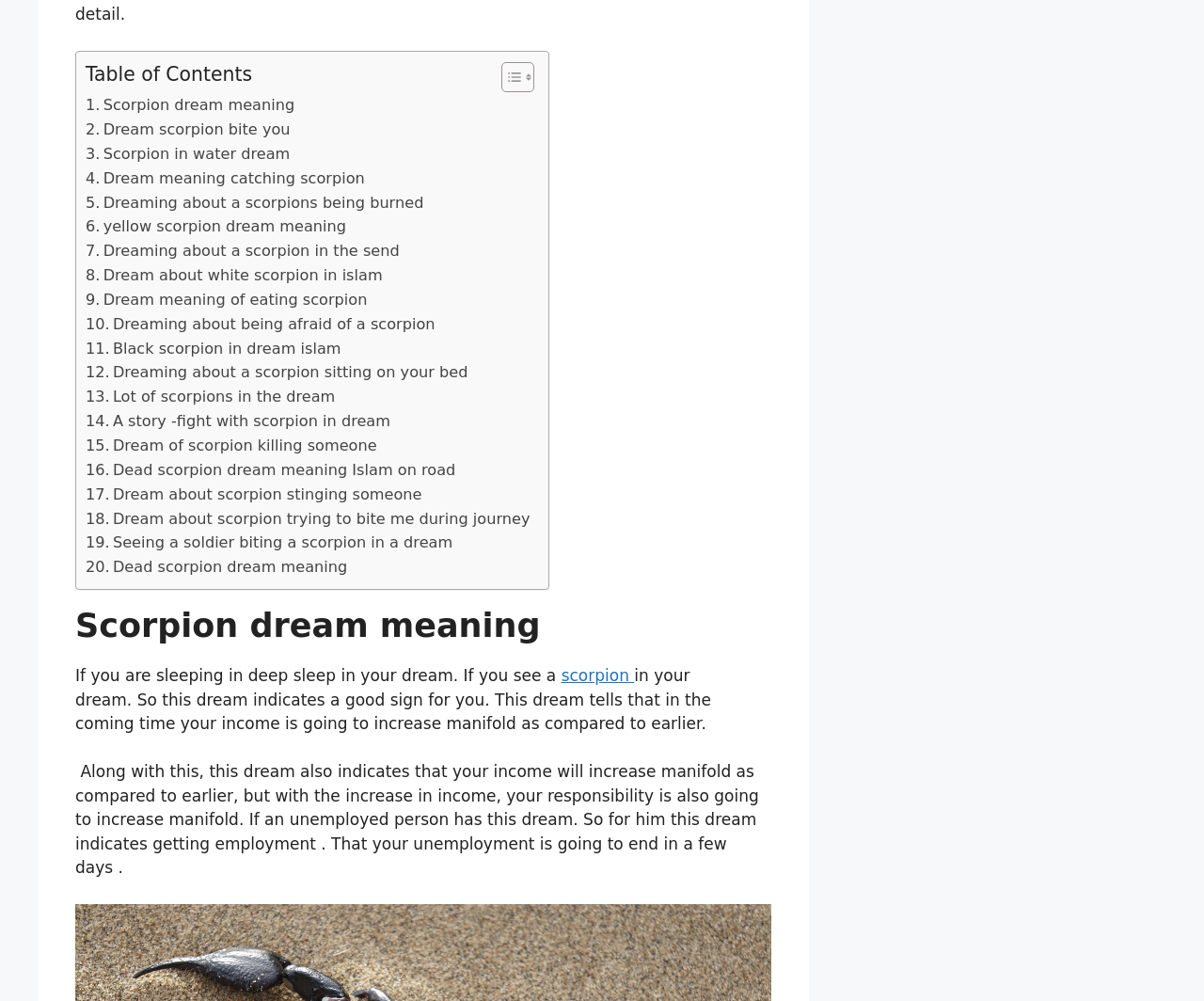Given the description of a UI element: "Dream about scorpion stinging someone", identify the bounding box coordinates of the matching element in the webpage screenshot.

[0.071, 0.482, 0.35, 0.506]